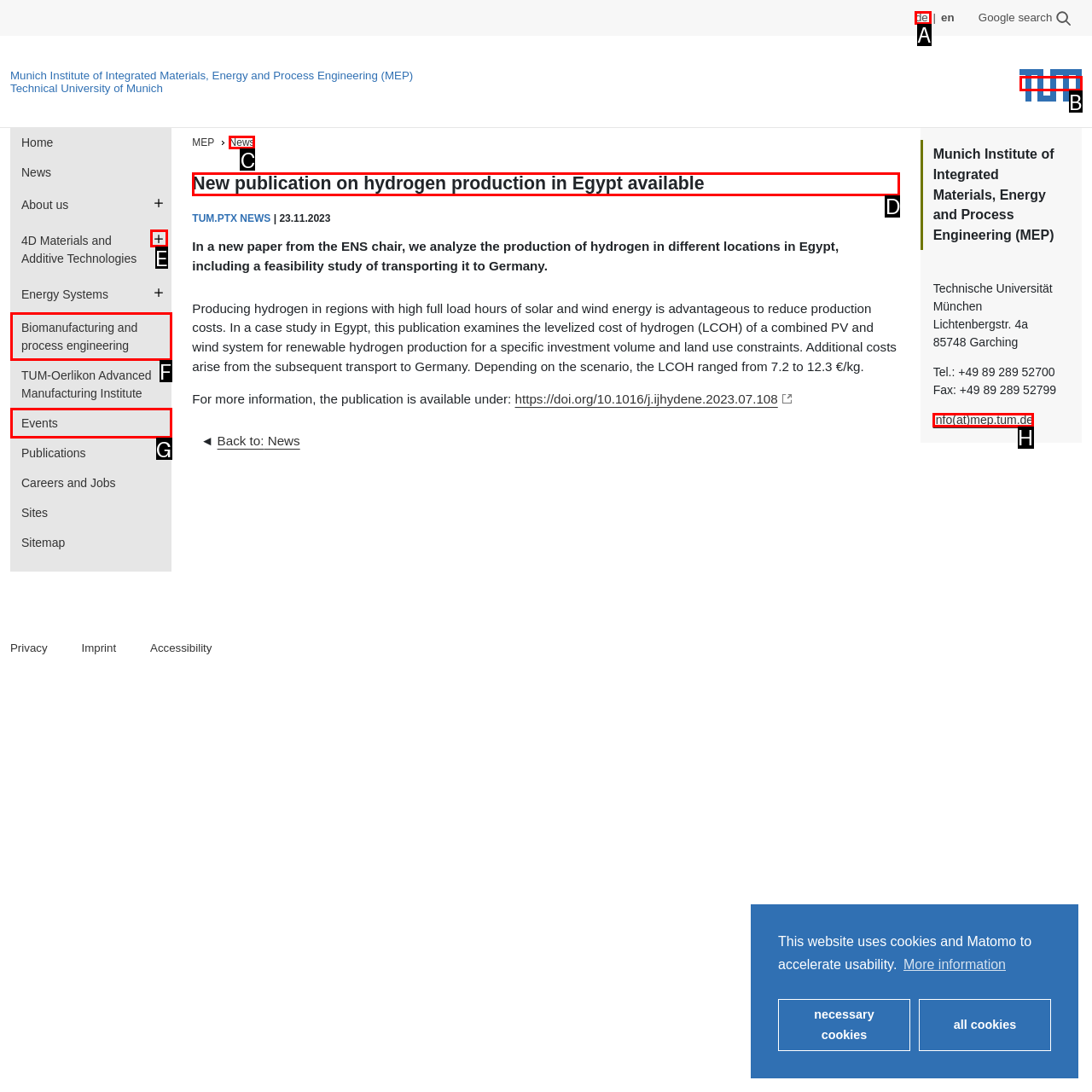Point out the specific HTML element to click to complete this task: Read the news about hydrogen production in Egypt Reply with the letter of the chosen option.

D